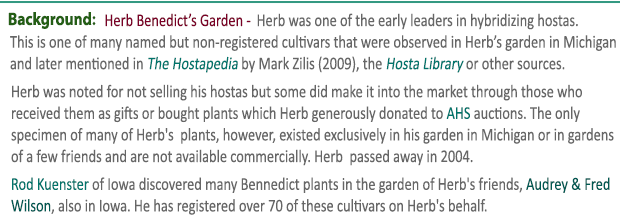Provide a brief response in the form of a single word or phrase:
What is the color of the hosta's flowers?

pale purple